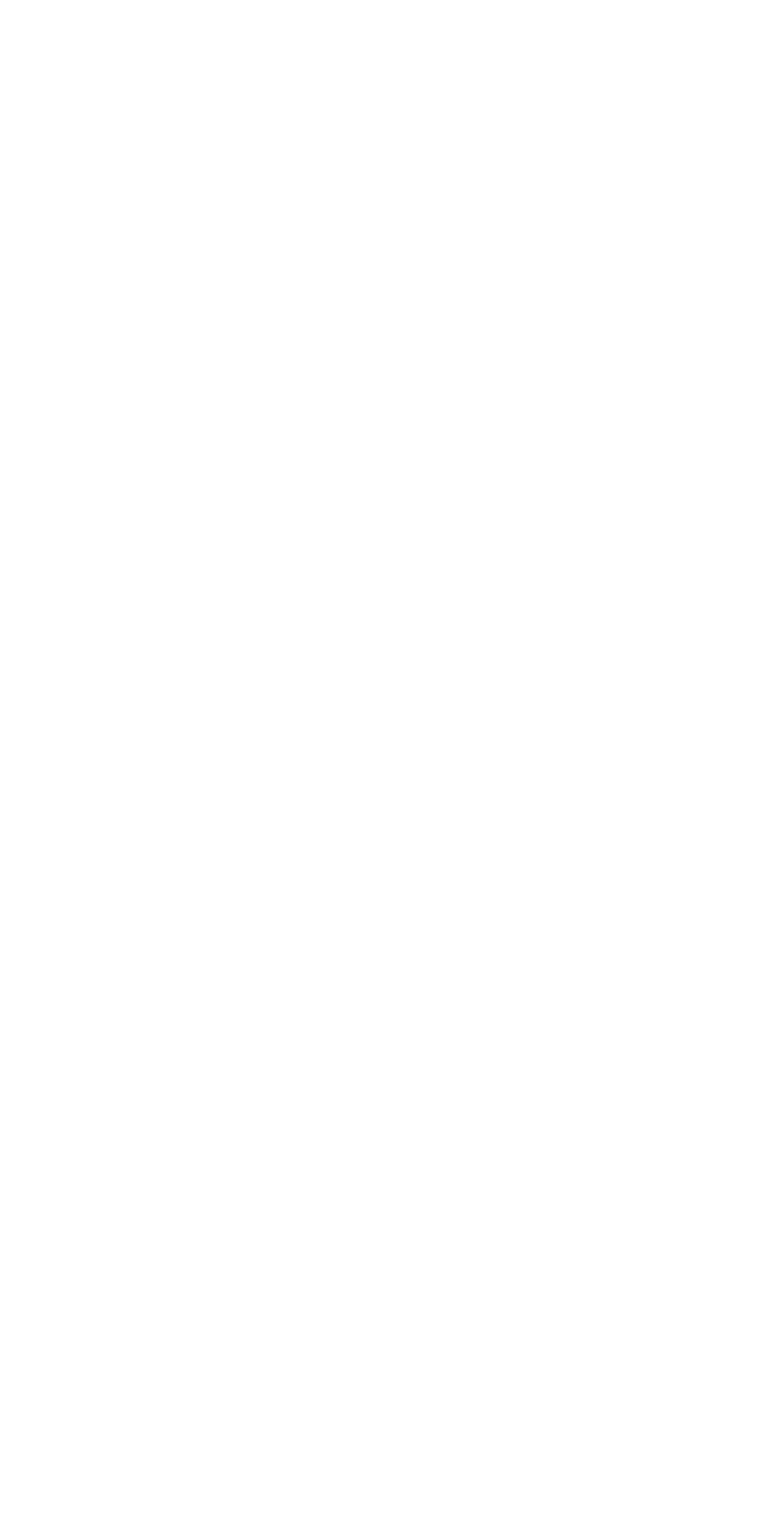Locate the bounding box coordinates of the element I should click to achieve the following instruction: "Read the blog".

None